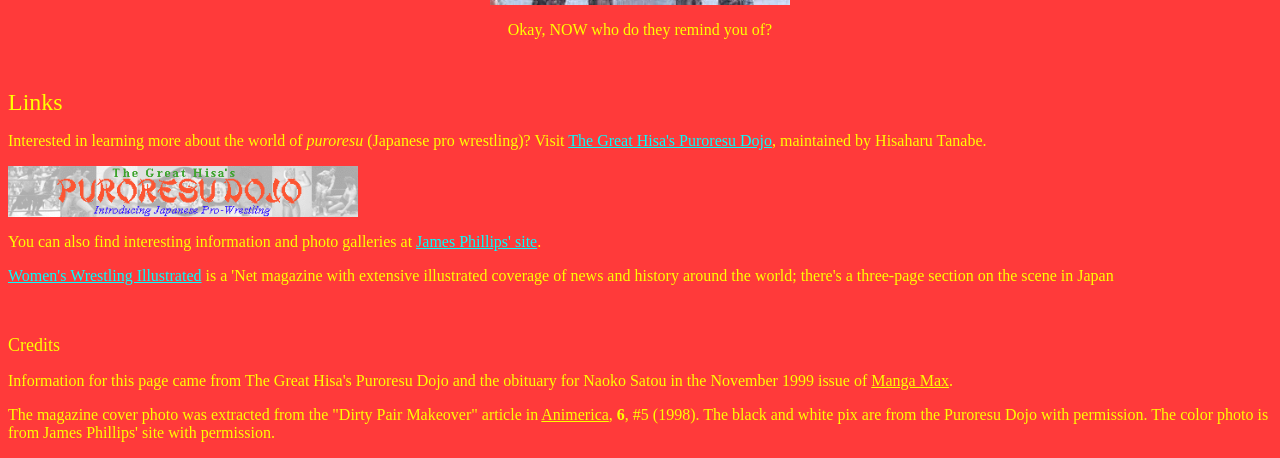What is the issue number of the magazine?
Based on the image, please offer an in-depth response to the question.

The issue number of the magazine Animerica is 6, as indicated by the text '6'.